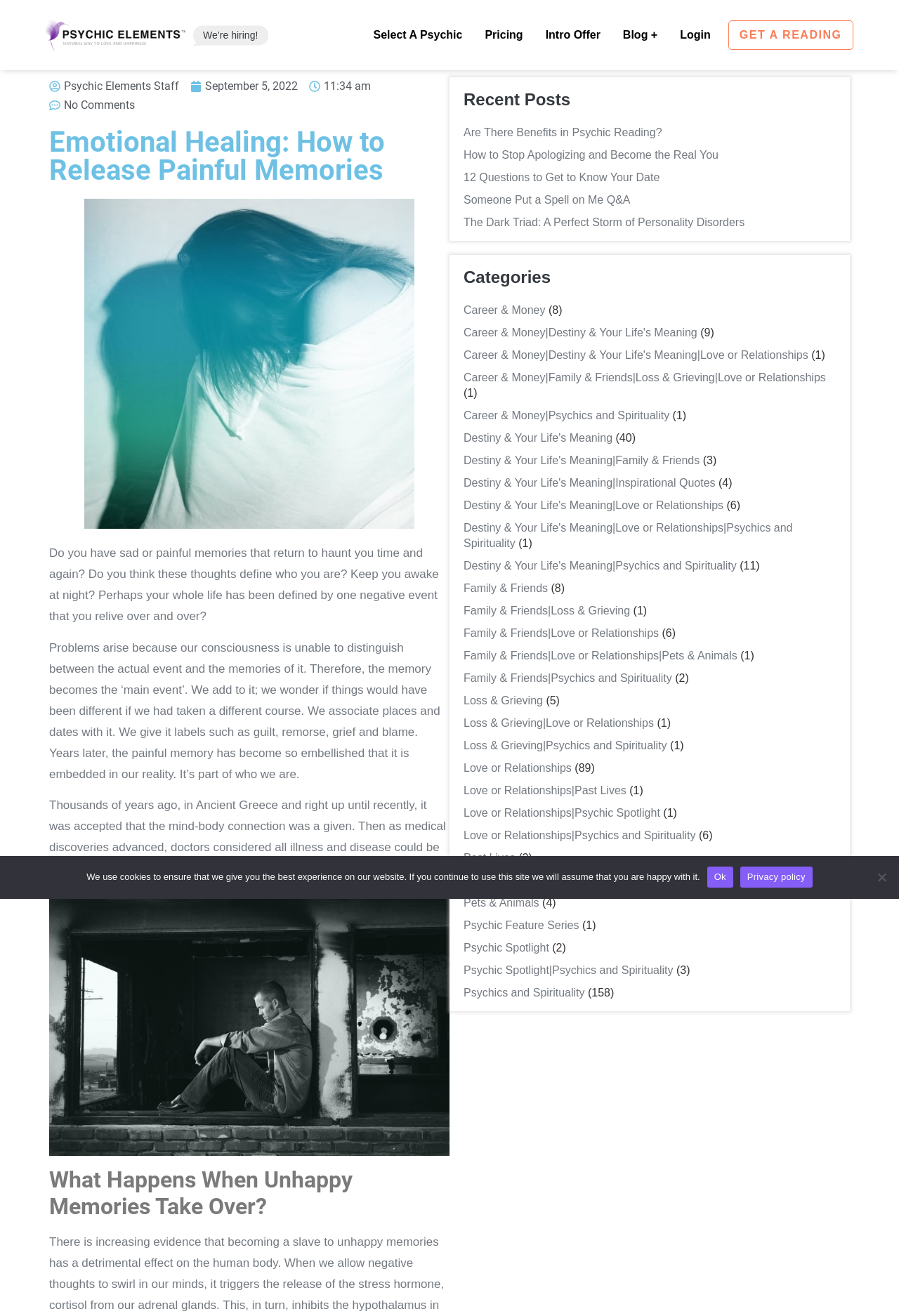What is the purpose of the 'GET A READING' button?
Respond to the question with a well-detailed and thorough answer.

The 'GET A READING' button is a call-to-action element that suggests the user can get a psychic reading by clicking on it. This is likely a service offered by the website.